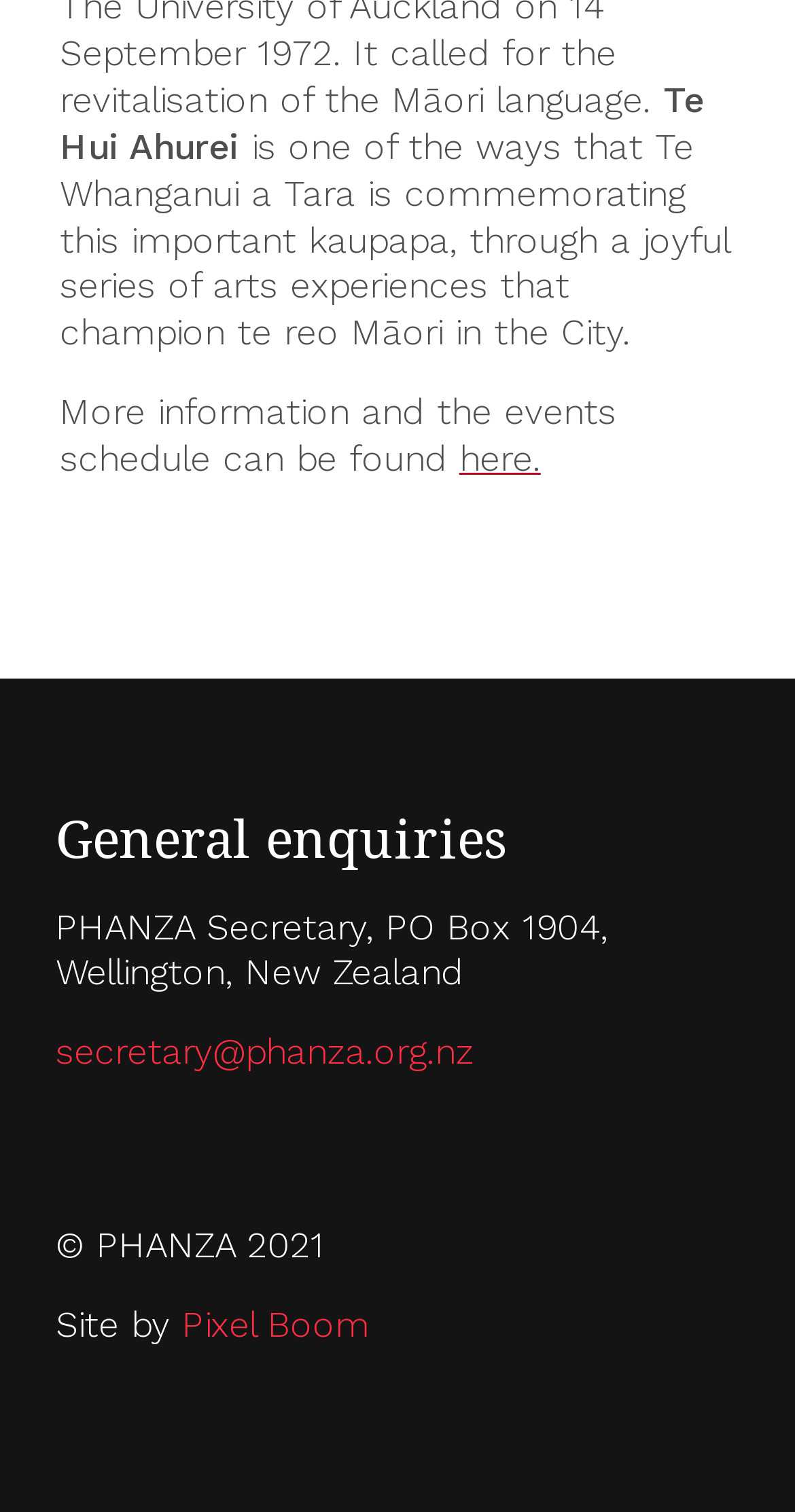Please respond to the question with a concise word or phrase:
What is the copyright year?

2021